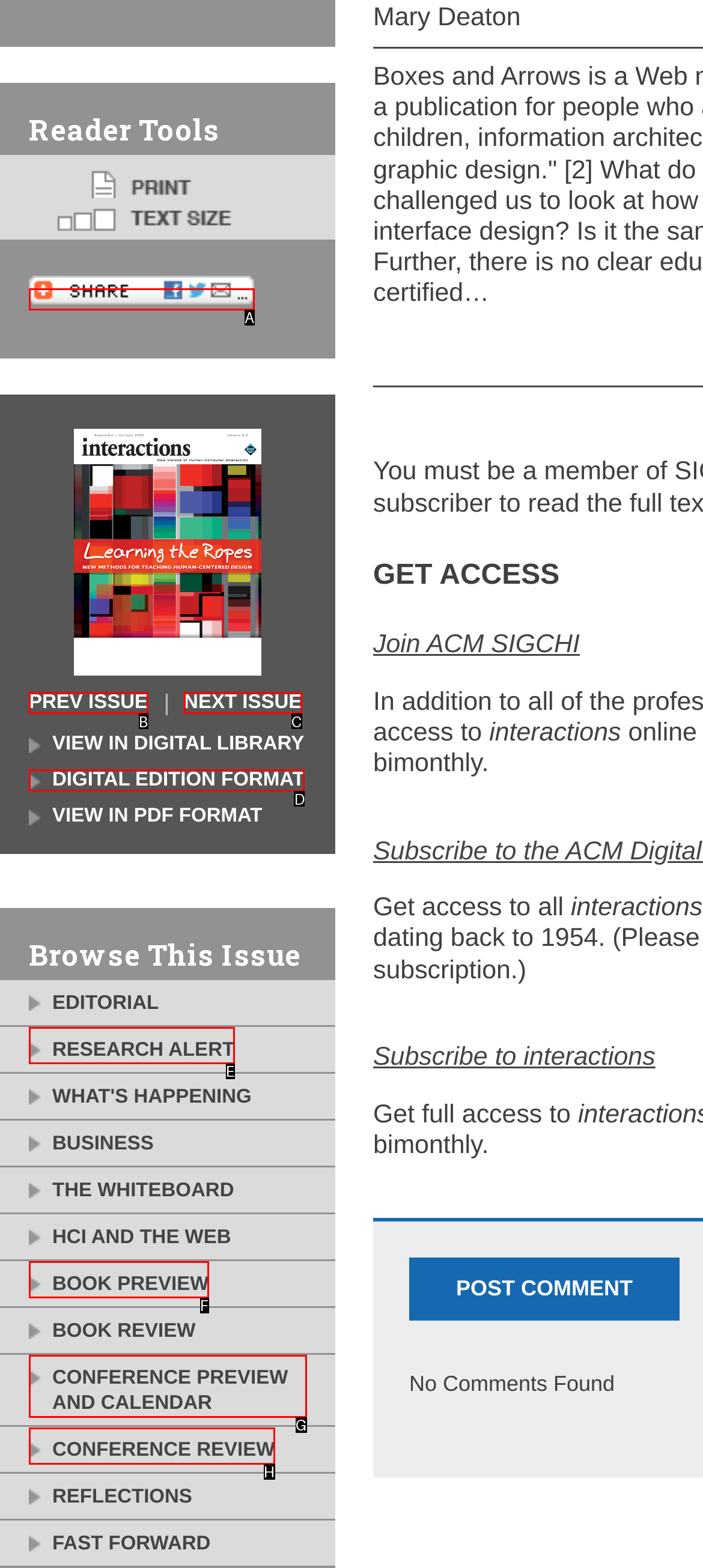Based on the description: parent_node: Reader Tools
Select the letter of the corresponding UI element from the choices provided.

A